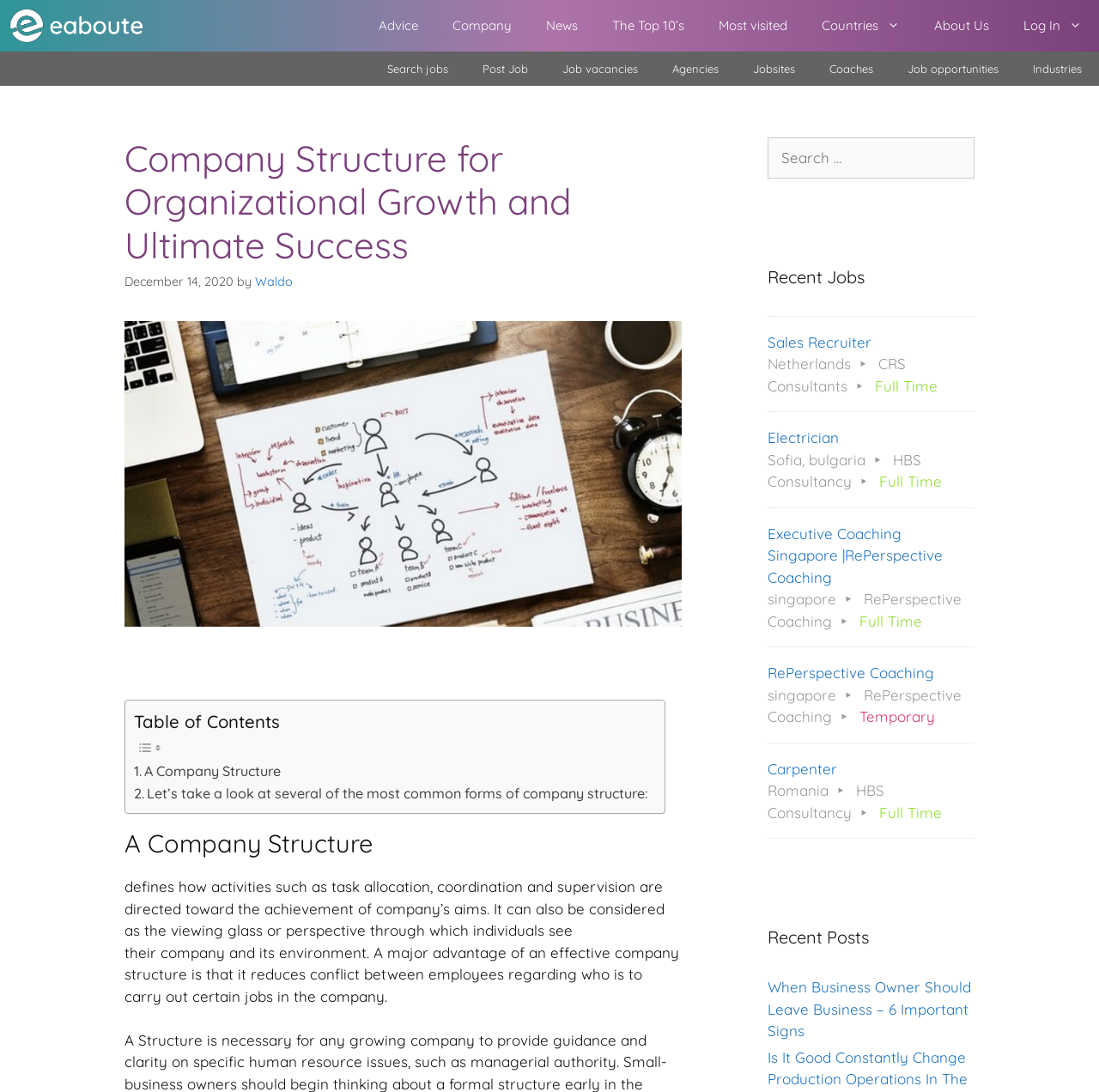What is the date of the article?
Using the image as a reference, give a one-word or short phrase answer.

December 14, 2020